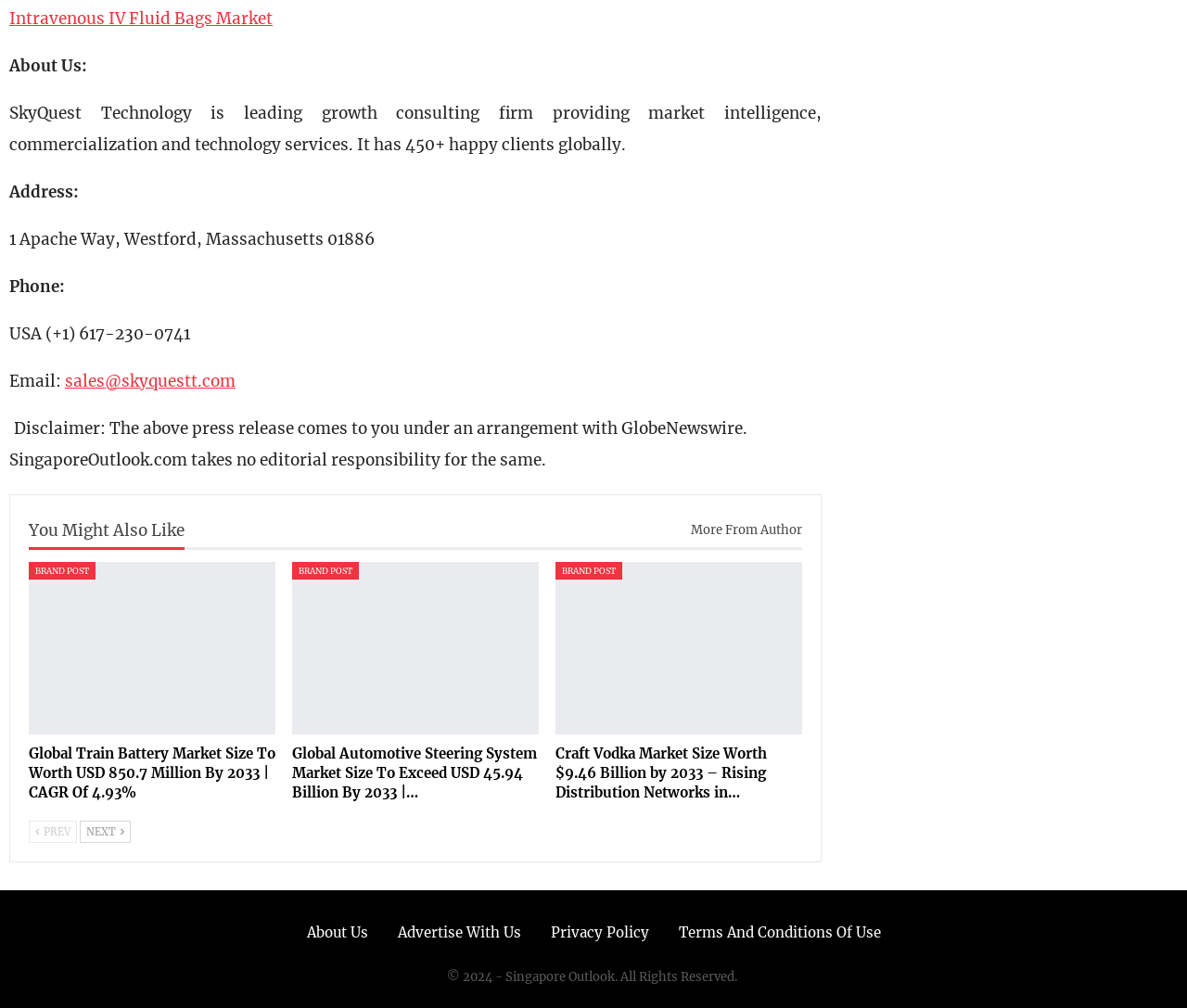Identify the bounding box for the element characterized by the following description: "You might also like".

[0.024, 0.517, 0.155, 0.535]